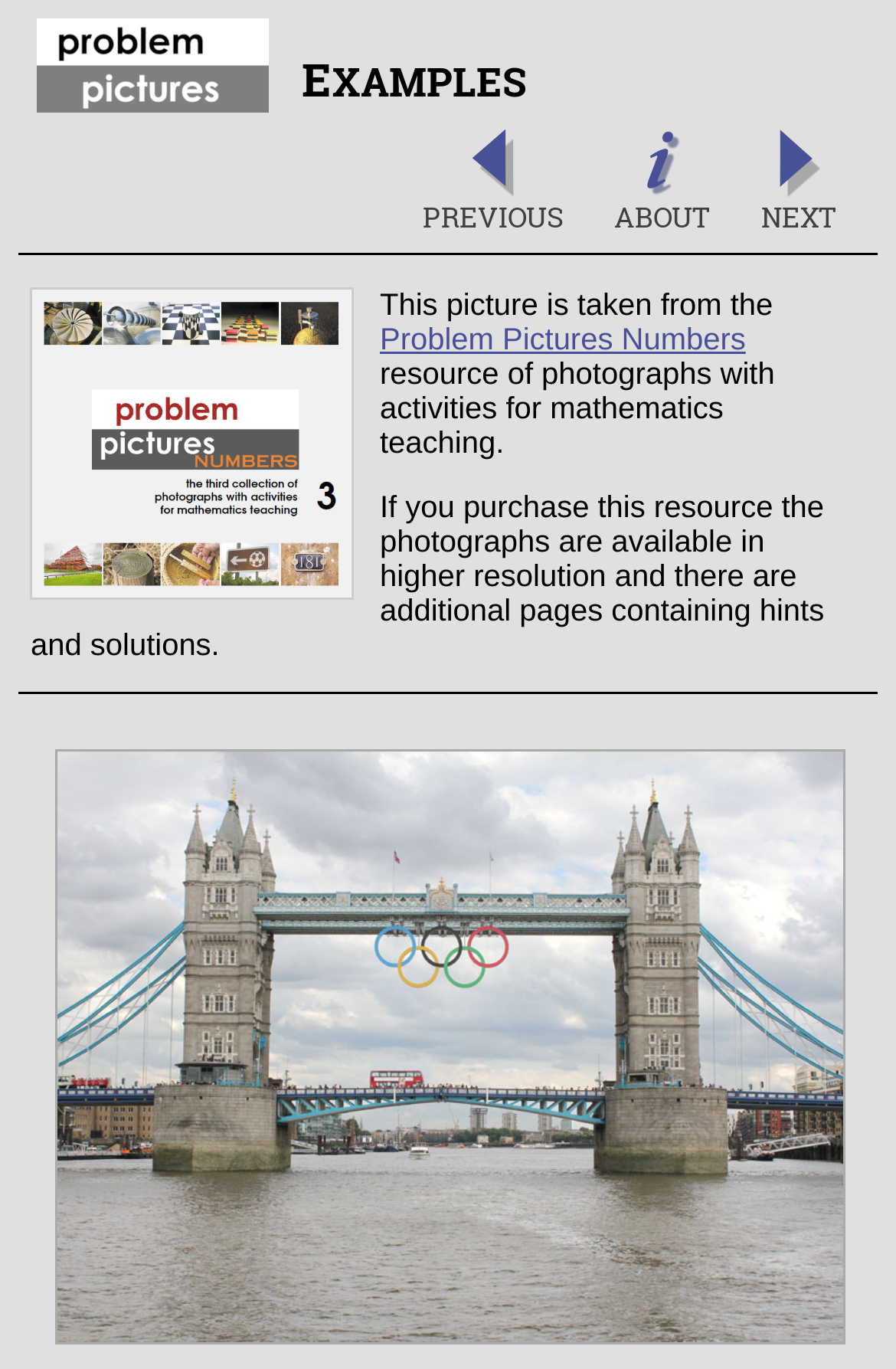Refer to the screenshot and answer the following question in detail:
What is the image at the bottom of the page?

The image at the bottom of the page is identified by its bounding box coordinates and OCR text as 'Olympic rings'.